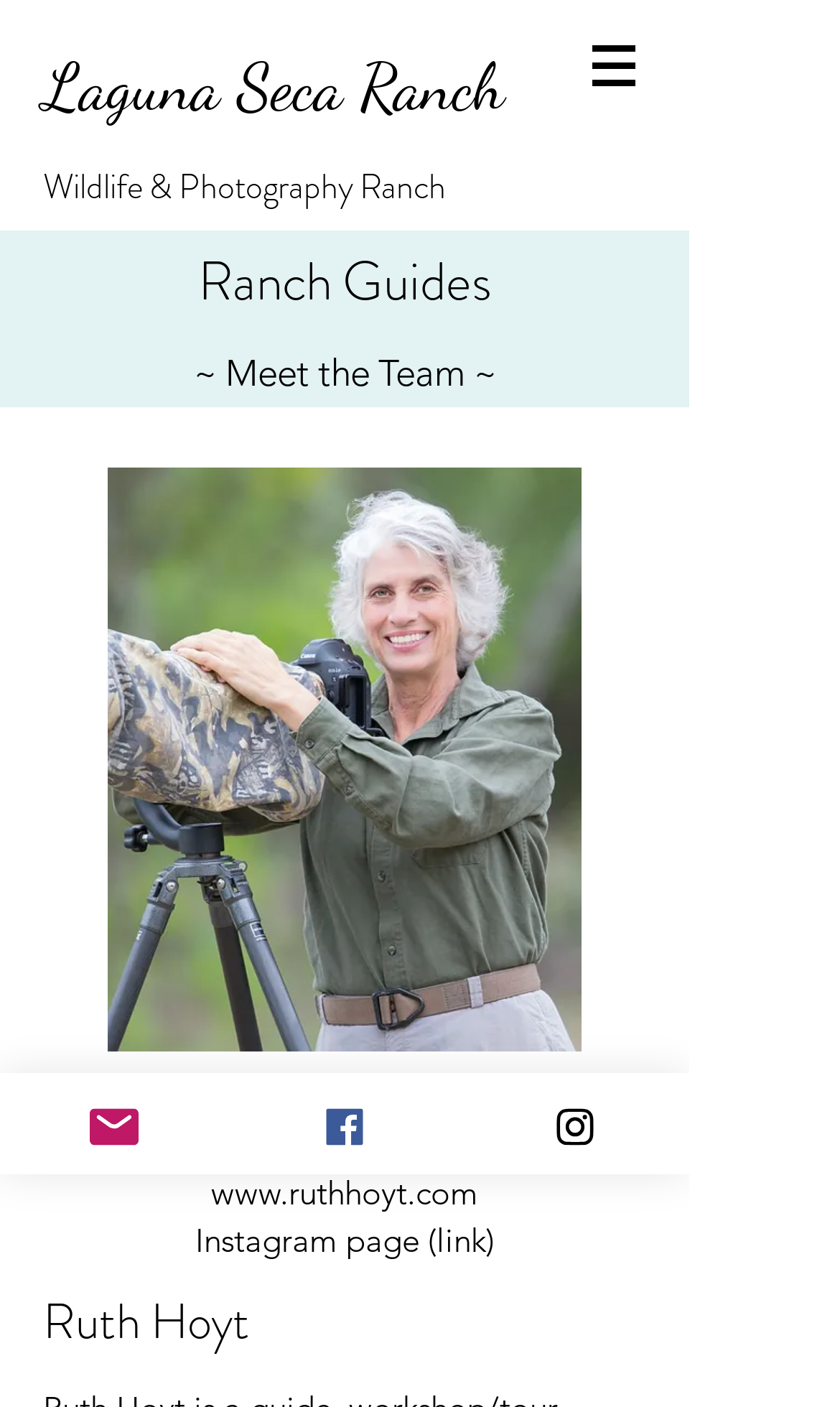Please provide a brief answer to the following inquiry using a single word or phrase:
What is Ruth Hoyt's phone number?

956-330-2900